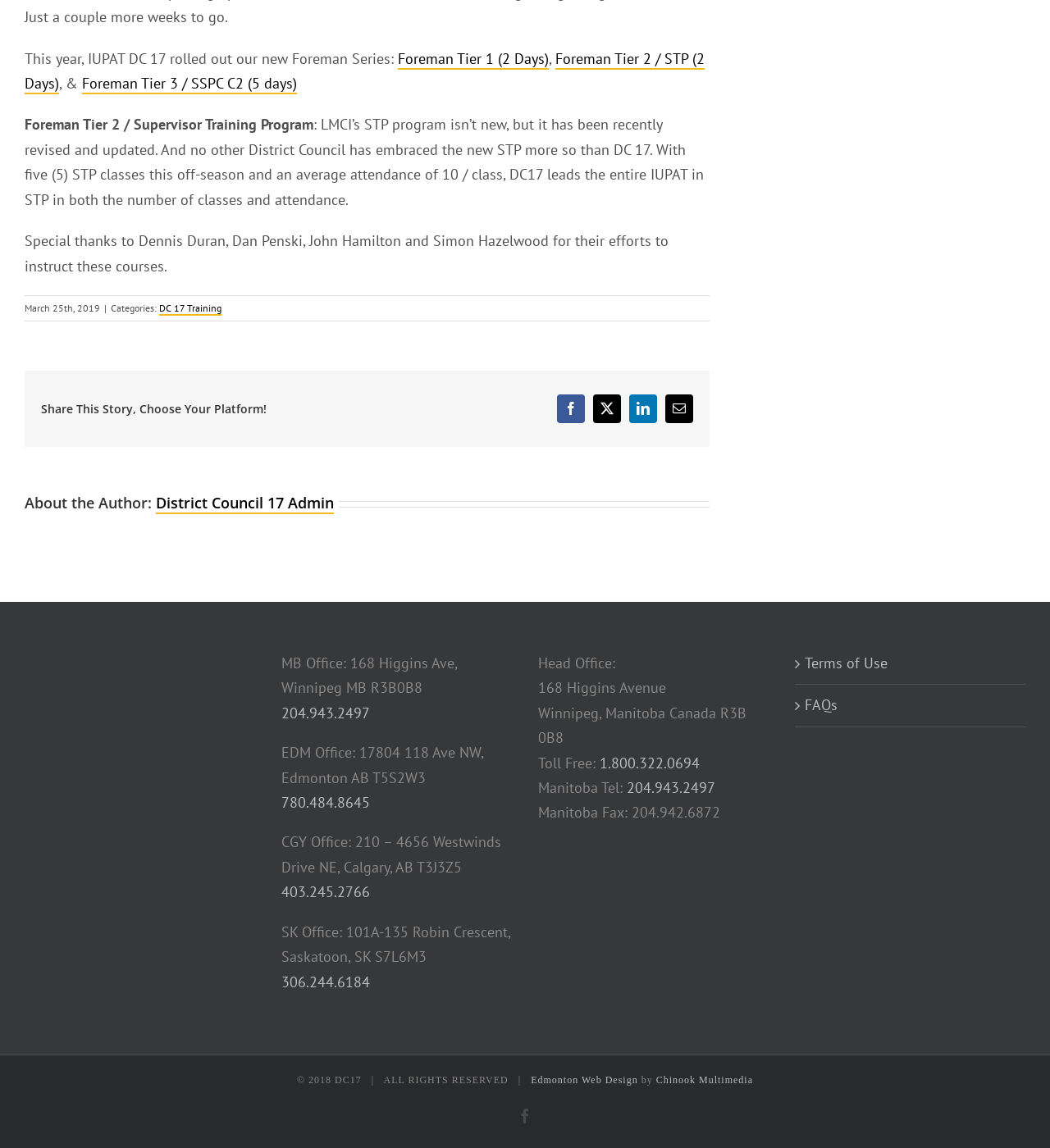What is the name of the author of the article?
Please answer using one word or phrase, based on the screenshot.

District Council 17 Admin